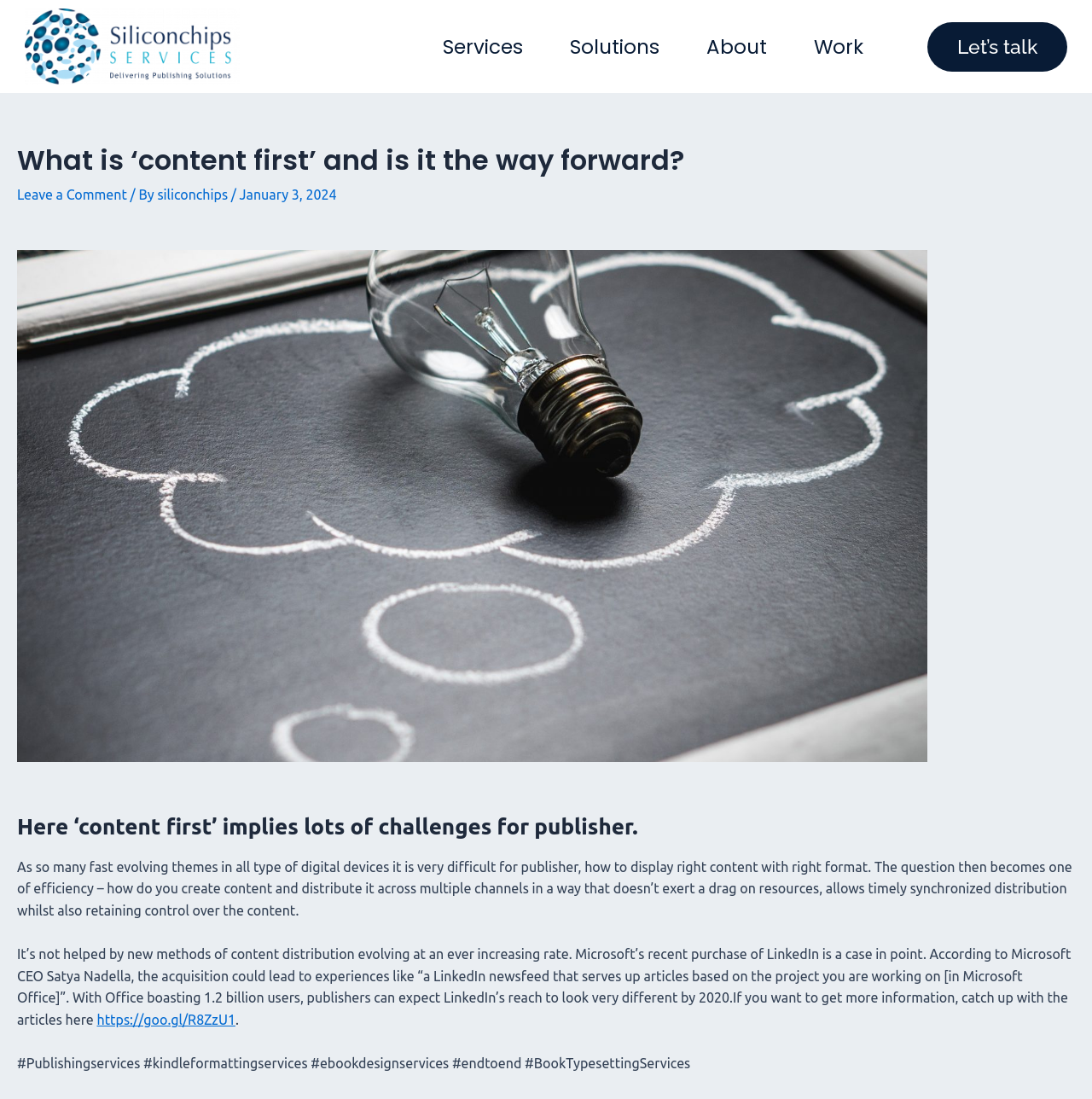Utilize the details in the image to give a detailed response to the question: What is the date of publication of this article?

The date of publication of this article is January 3, 2024, which is mentioned in the article below the heading. This date indicates when the article was published.